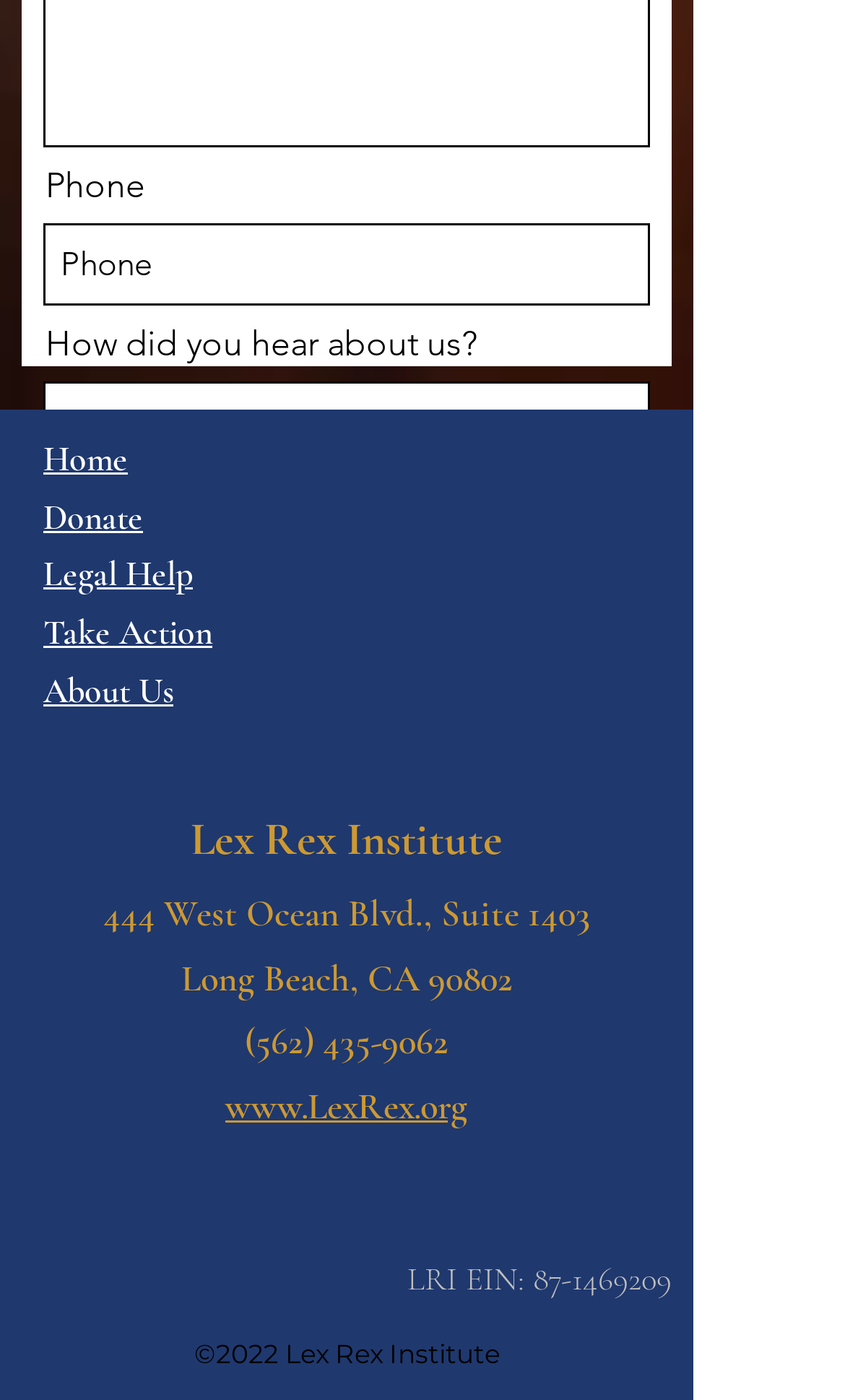Determine the bounding box coordinates for the area that needs to be clicked to fulfill this task: "Go to Home". The coordinates must be given as four float numbers between 0 and 1, i.e., [left, top, right, bottom].

[0.051, 0.313, 0.151, 0.344]